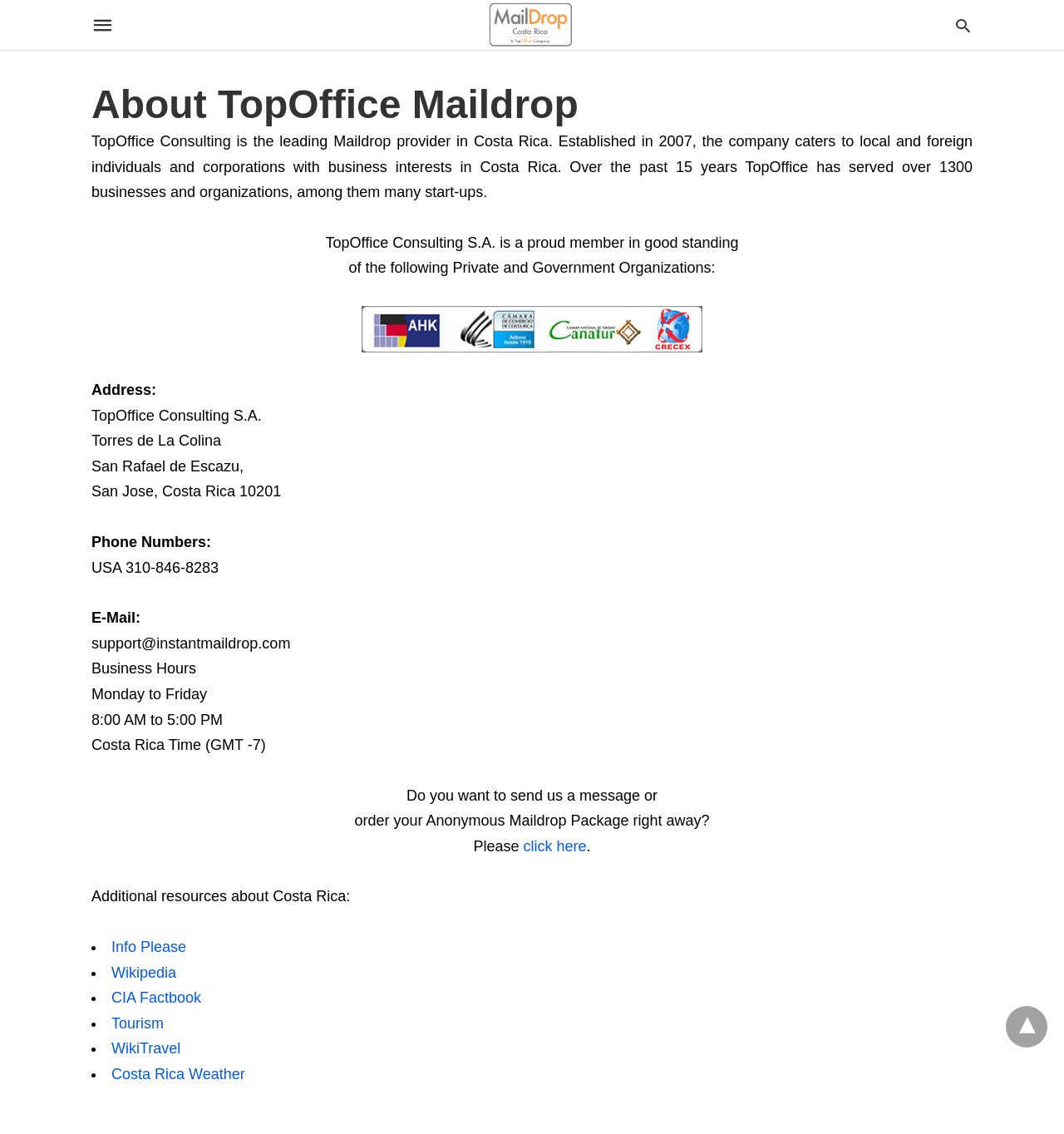Identify the bounding box of the UI element described as follows: "WikiTravel". Provide the coordinates as four float numbers in the range of 0 to 1 [left, top, right, bottom].

[0.105, 0.917, 0.17, 0.932]